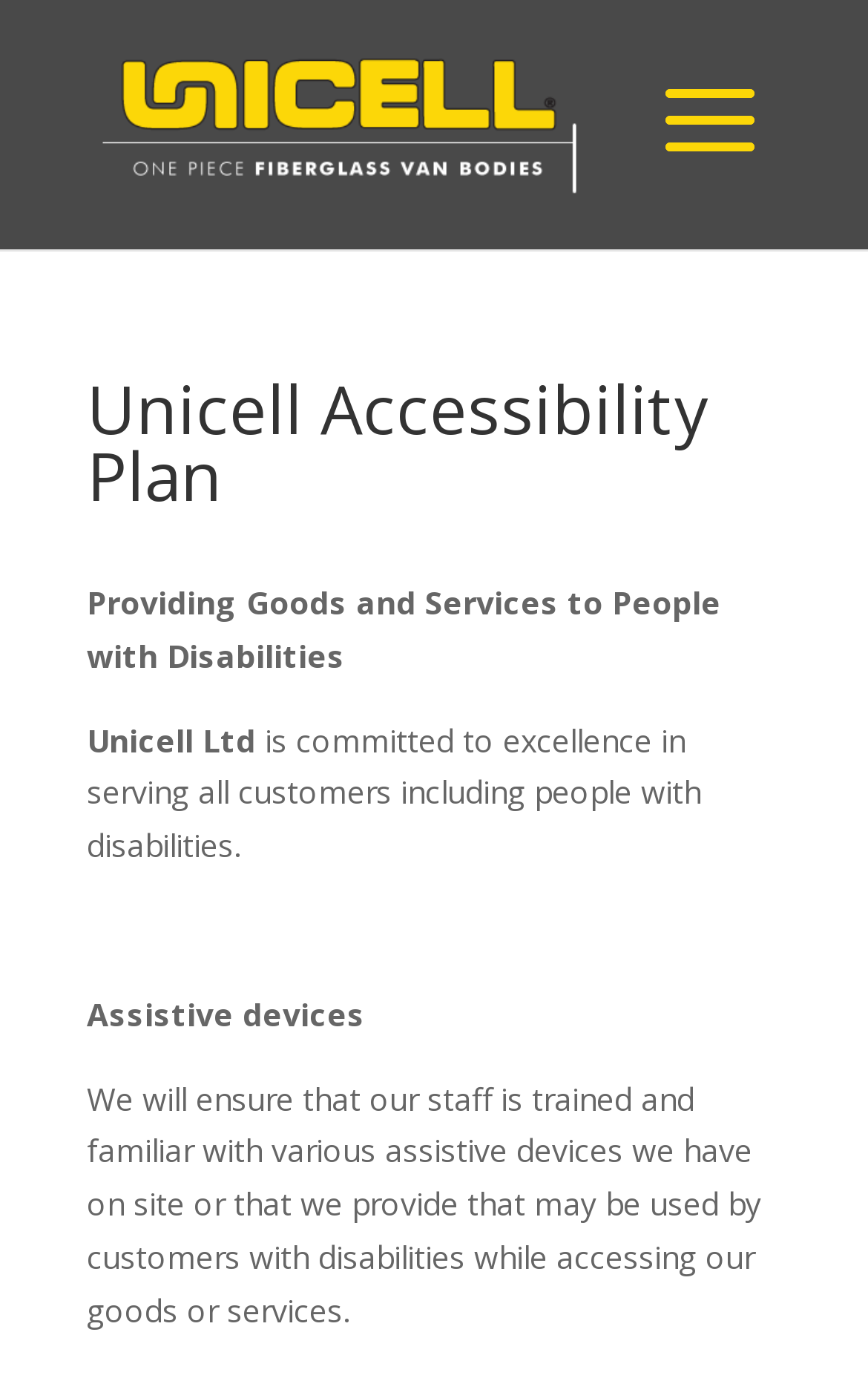Please determine the heading text of this webpage.

Unicell Accessibility Plan